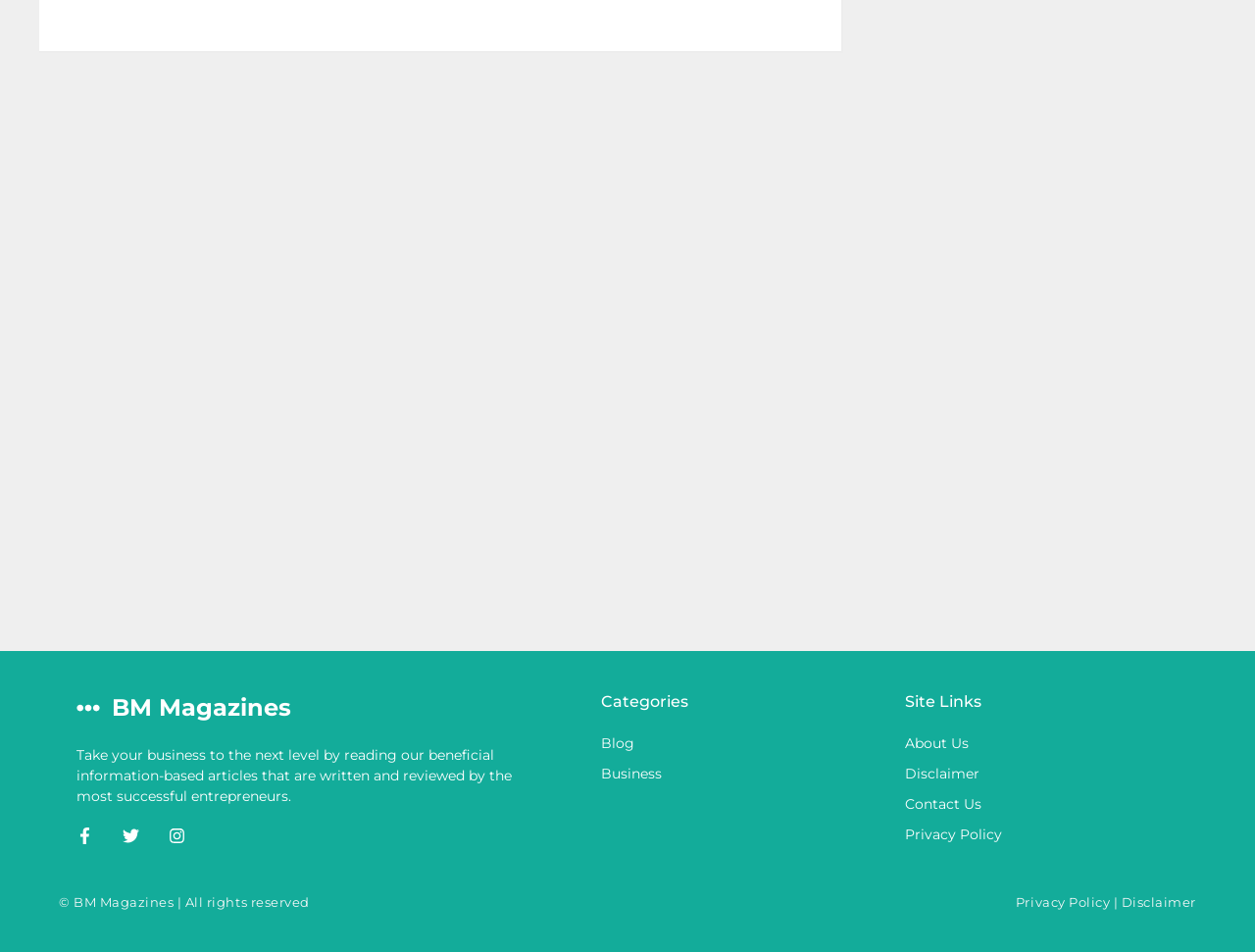What is the copyright information of this website?
Please provide a single word or phrase in response based on the screenshot.

BM Magazines | All rights reserved